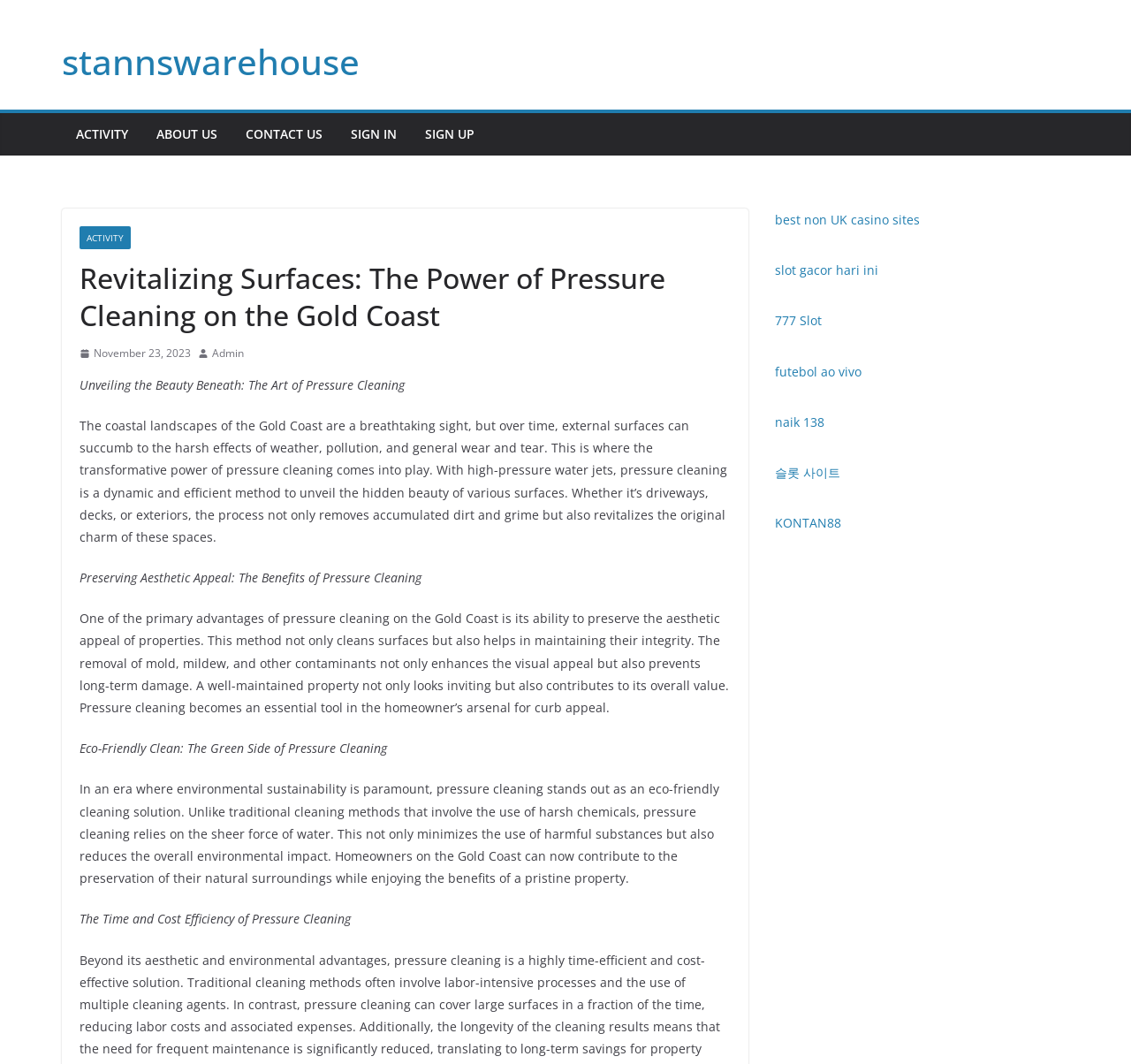Given the description: "naik 138", determine the bounding box coordinates of the UI element. The coordinates should be formatted as four float numbers between 0 and 1, [left, top, right, bottom].

[0.685, 0.39, 0.723, 0.403]